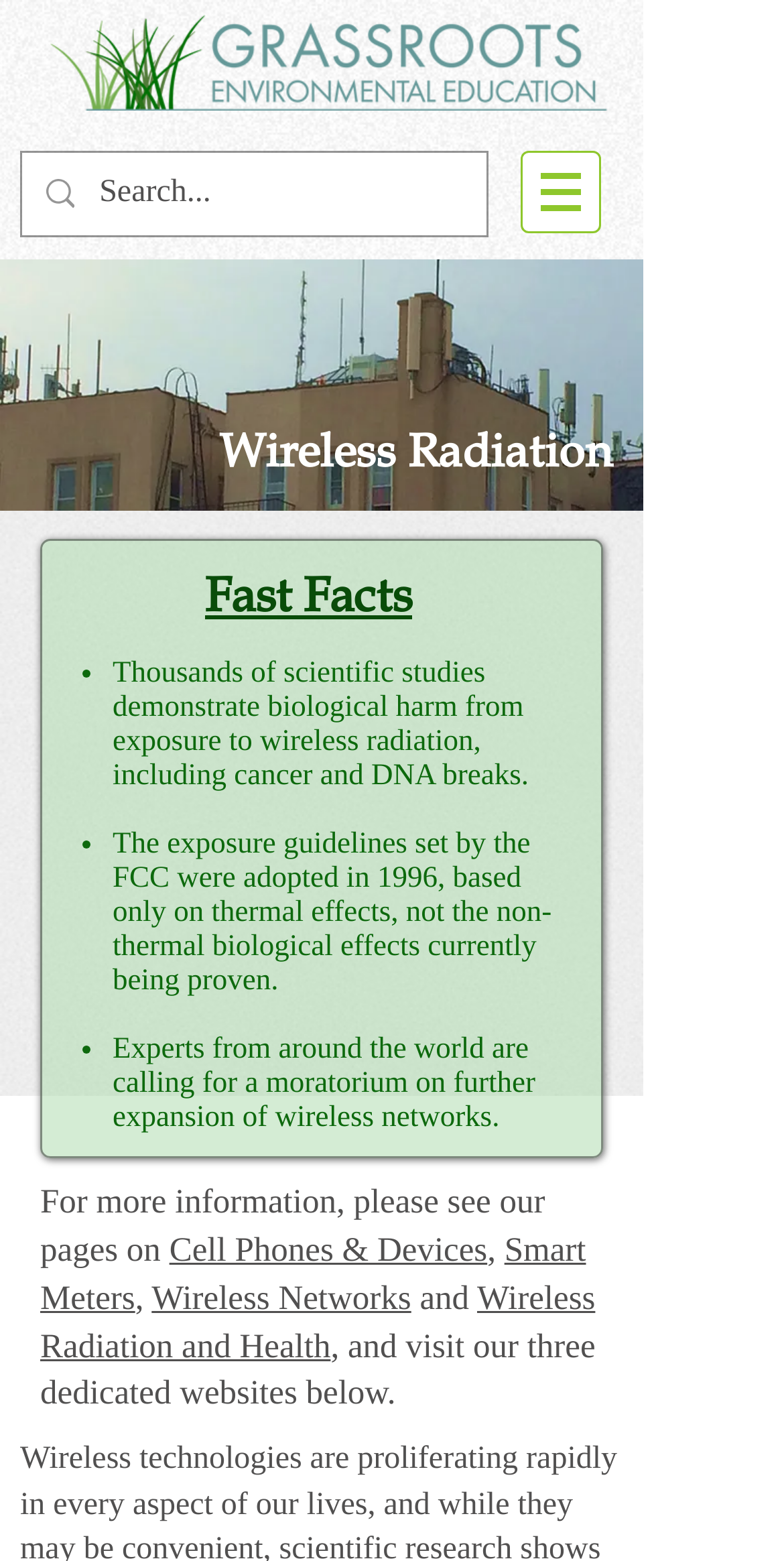Reply to the question below using a single word or brief phrase:
What is mentioned as a biological harm from wireless radiation?

Cancer and DNA breaks